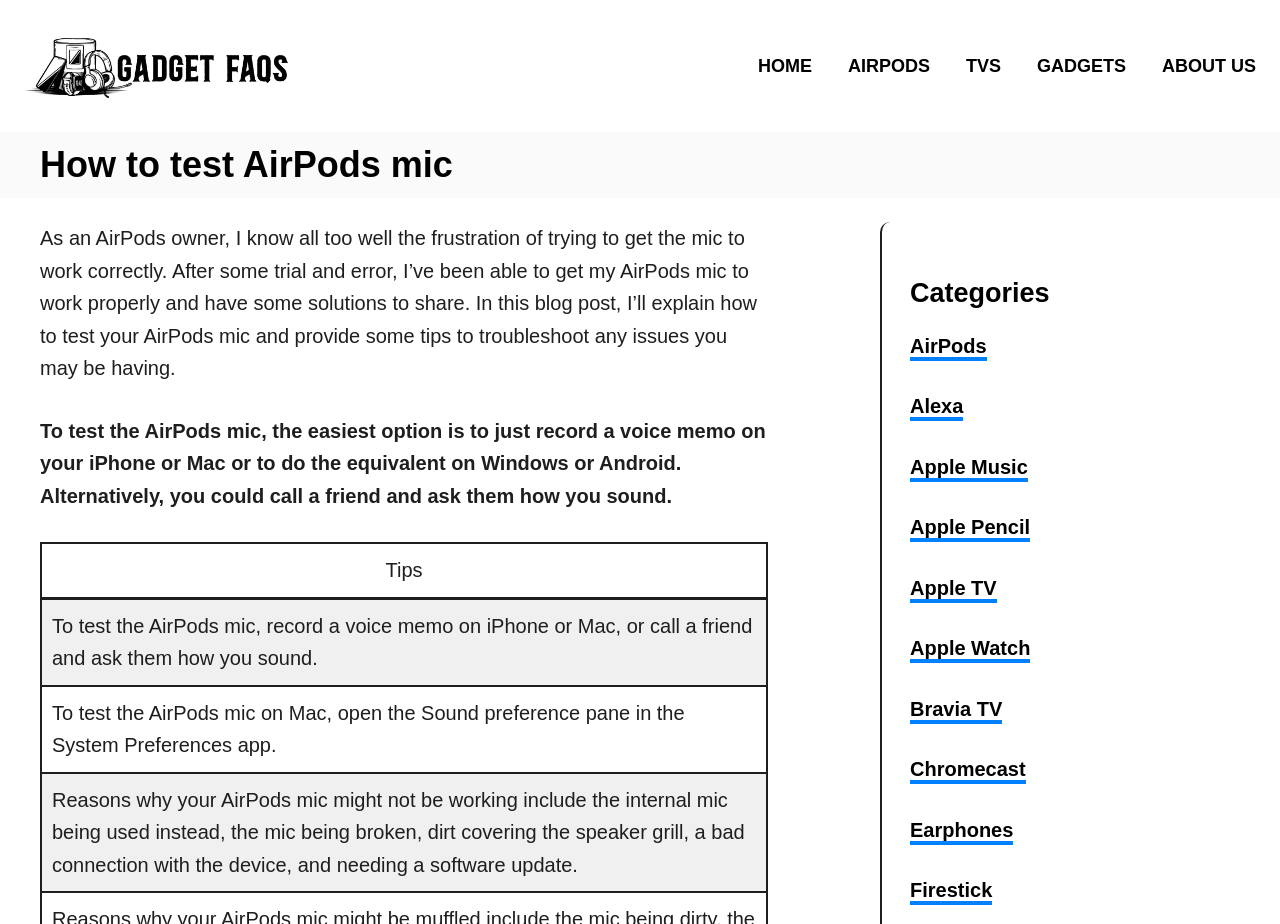What categories are listed on the webpage?
Analyze the image and deliver a detailed answer to the question.

The webpage lists several categories, including AirPods, Alexa, Apple Music, Apple Pencil, Apple TV, Apple Watch, Bravia TV, Chromecast, and Earphones. These categories can be found in the right-hand side of the webpage, under the 'Categories' heading.